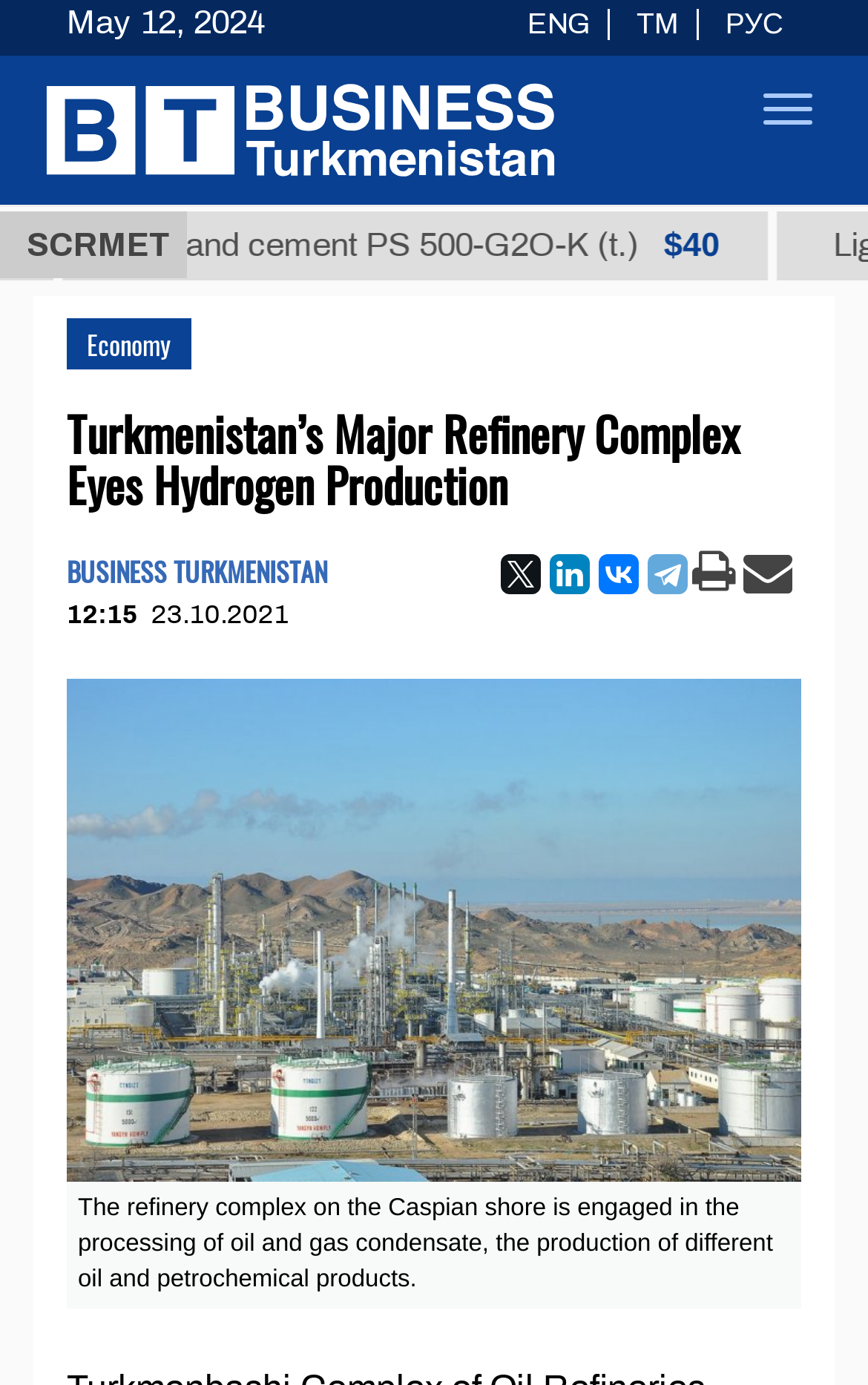Create a detailed description of the webpage's content and layout.

The webpage appears to be a news article about Turkmenistan's main refining plant, the Turkmenbashi Complex of Oil Refineries (TCOR), which aims to build a hydrogen production unit. 

At the top left of the page, there is a small text "SCRMET" and a link to "Unleaded petrol brand АI-98 (t.) $300" next to it. Below these elements, there is a link to "Economy" and a heading that reads "Turkmenistan’s Major Refinery Complex Eyes Hydrogen Production". 

To the right of the heading, there is a text "BUSINESS TURKMENISTAN" and a timestamp "12:15 23.10.2021". Below the timestamp, there are social media links to Twitter, LinkedIn, VKontakte, and Telegram, followed by two more links with icons.

The main content of the article is located below these elements, with a link to the article title "Turkmenistan’s Major Refinery Complex Eyes Hydrogen Production" and an image related to the article. Below the image, there is a figcaption and a paragraph of text that describes the refinery complex, stating that it is engaged in the processing of oil and gas condensate, and the production of different oil and petrochemical products.

At the top right of the page, there are language selection links to "ENG", "TM", and "РУС". There is also a button to toggle navigation at the top right corner of the page. Finally, there is a logo or icon at the top left of the page, with a link to an unknown destination.